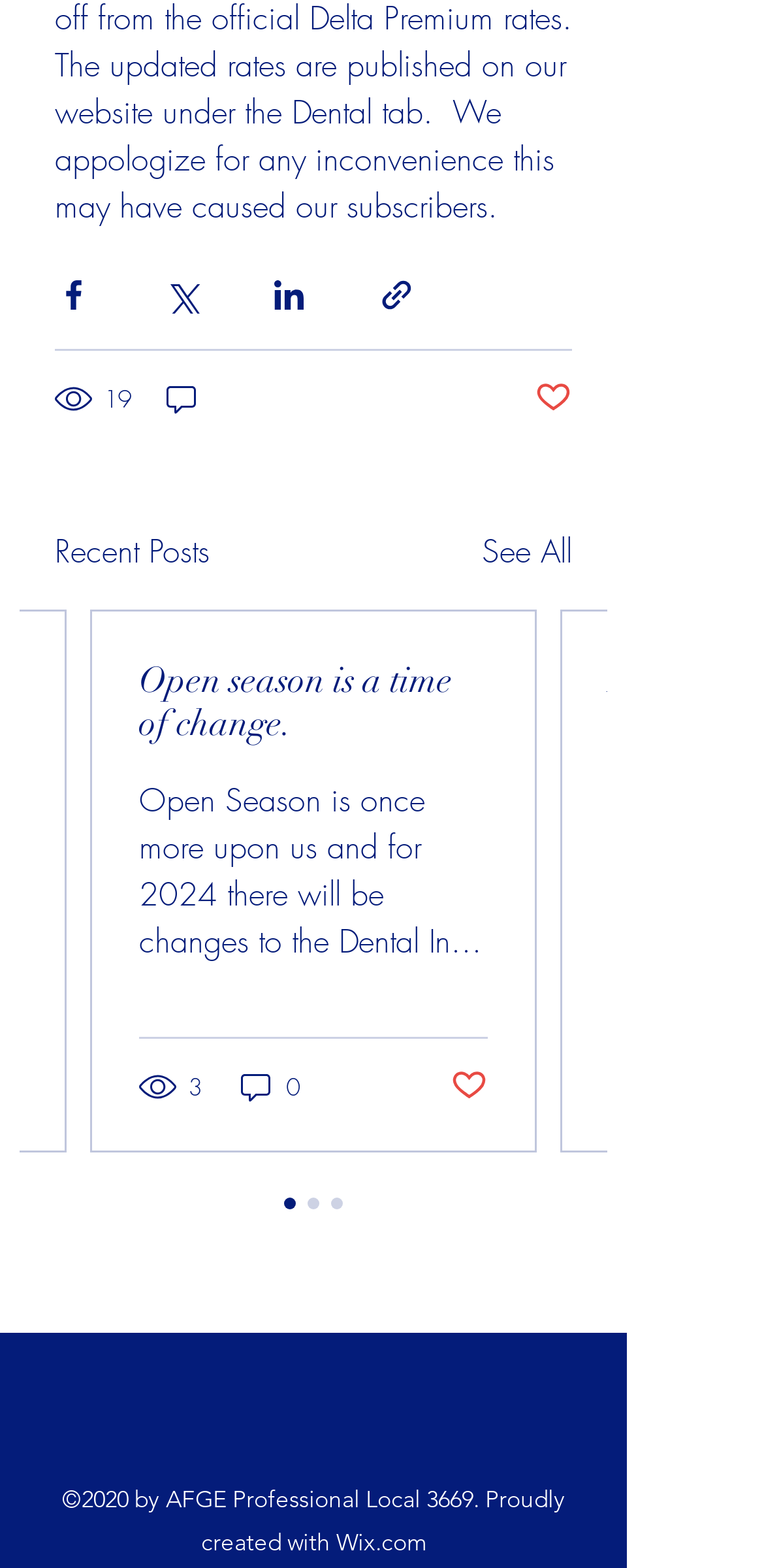Provide a brief response using a word or short phrase to this question:
How many posts are displayed on the current page?

1